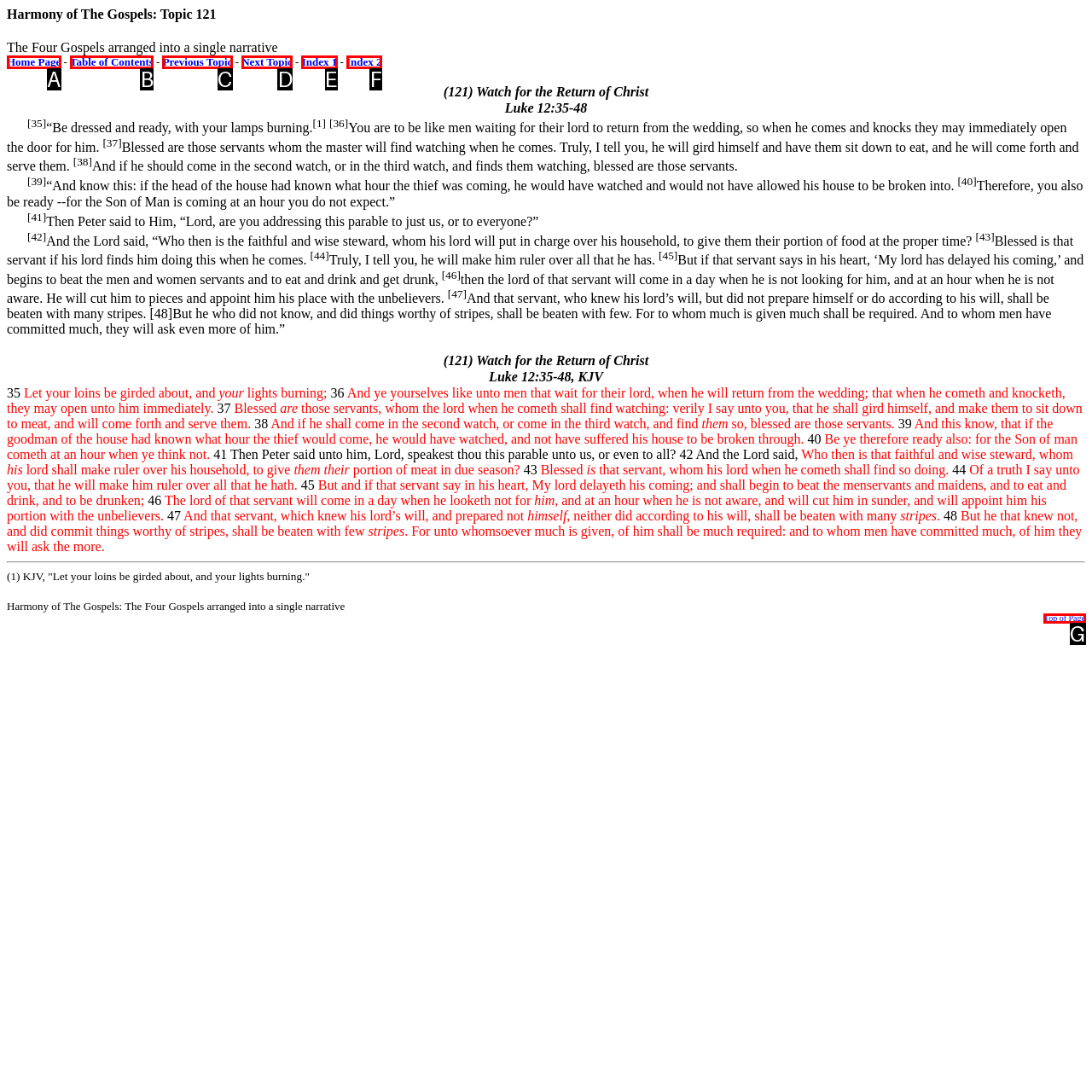From the description: Home Page, select the HTML element that fits best. Reply with the letter of the appropriate option.

A